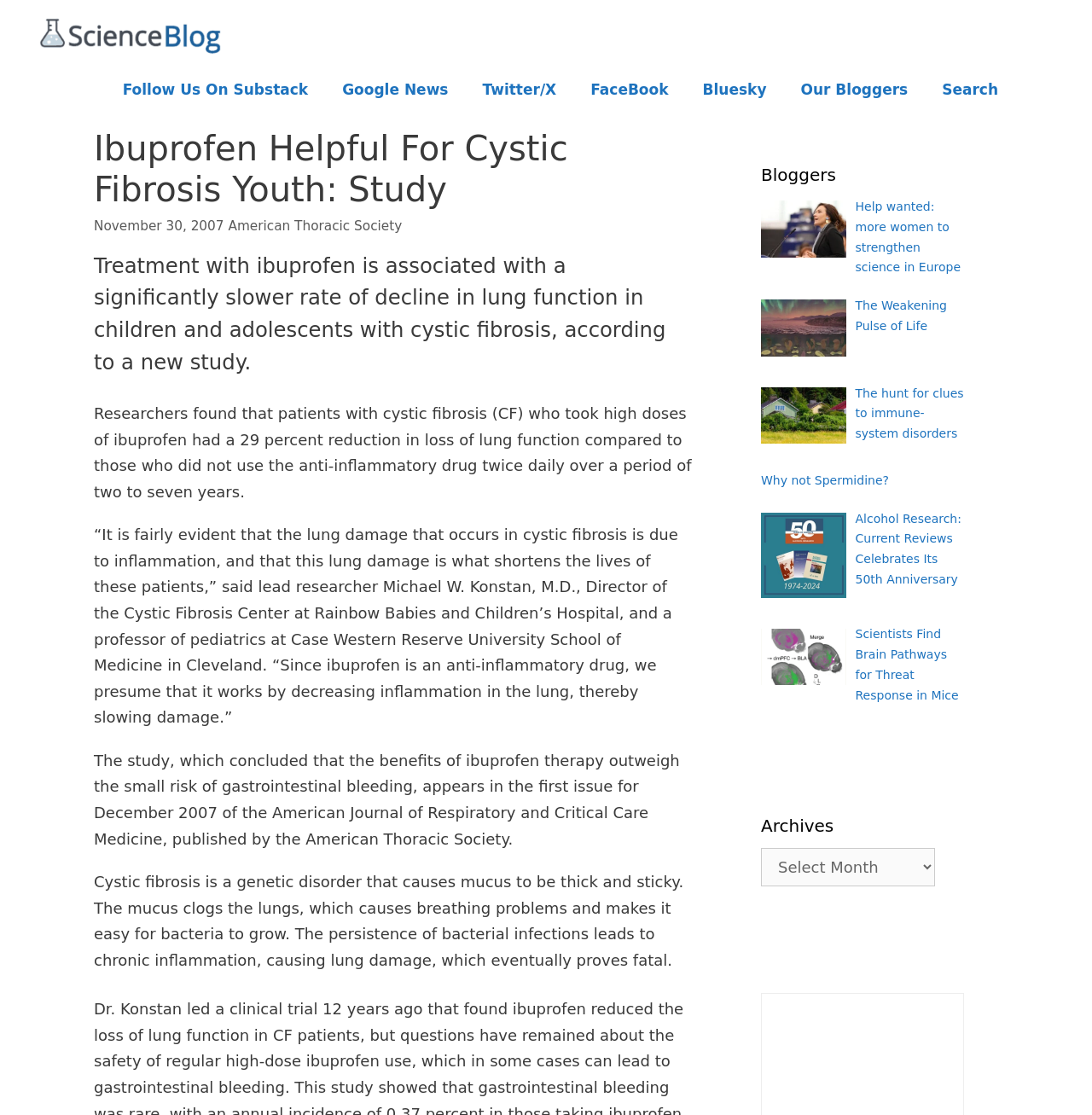Generate the text content of the main headline of the webpage.

Ibuprofen Helpful For Cystic Fibrosis Youth: Study